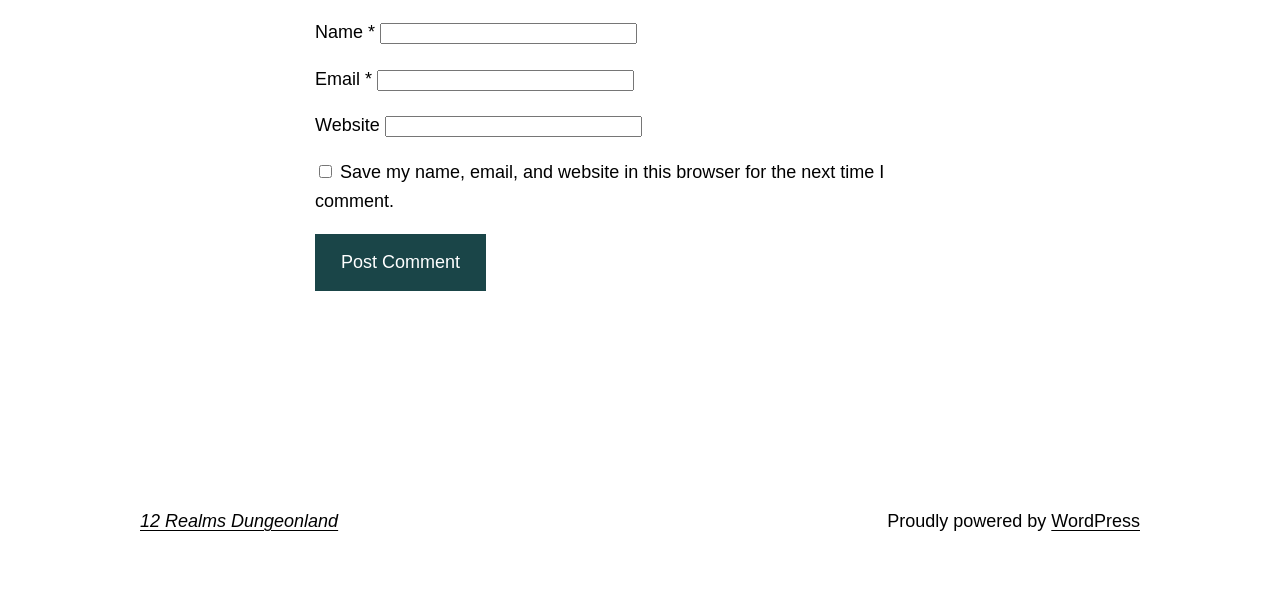Please locate the UI element described by "parent_node: Email * aria-describedby="email-notes" name="email"" and provide its bounding box coordinates.

[0.295, 0.116, 0.495, 0.151]